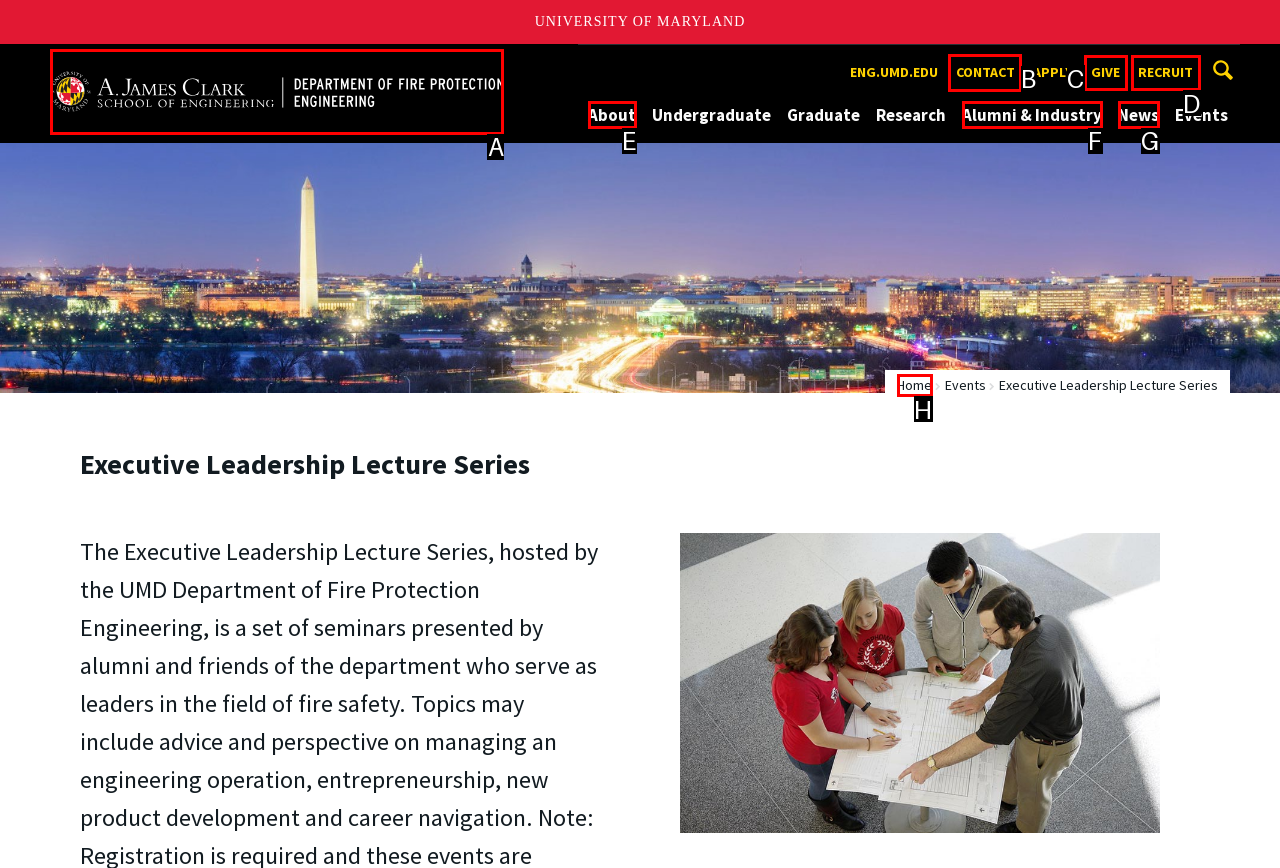For the instruction: Contact the department, determine the appropriate UI element to click from the given options. Respond with the letter corresponding to the correct choice.

B